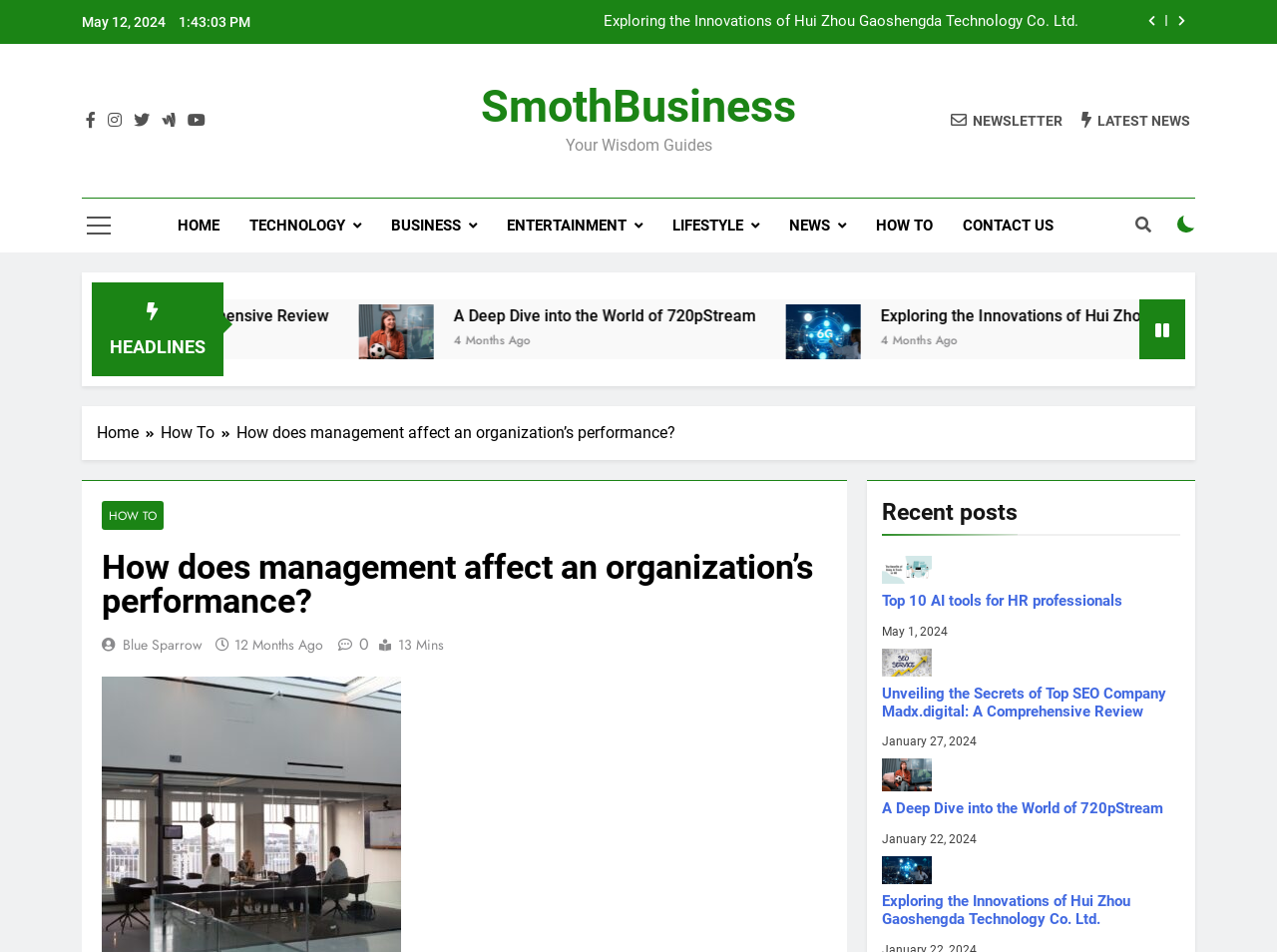Please give the bounding box coordinates of the area that should be clicked to fulfill the following instruction: "Read the article about Exploring the Innovations of Hui Zhou Gaoshengda Technology Co. Ltd.". The coordinates should be in the format of four float numbers from 0 to 1, i.e., [left, top, right, bottom].

[0.358, 0.32, 0.416, 0.398]